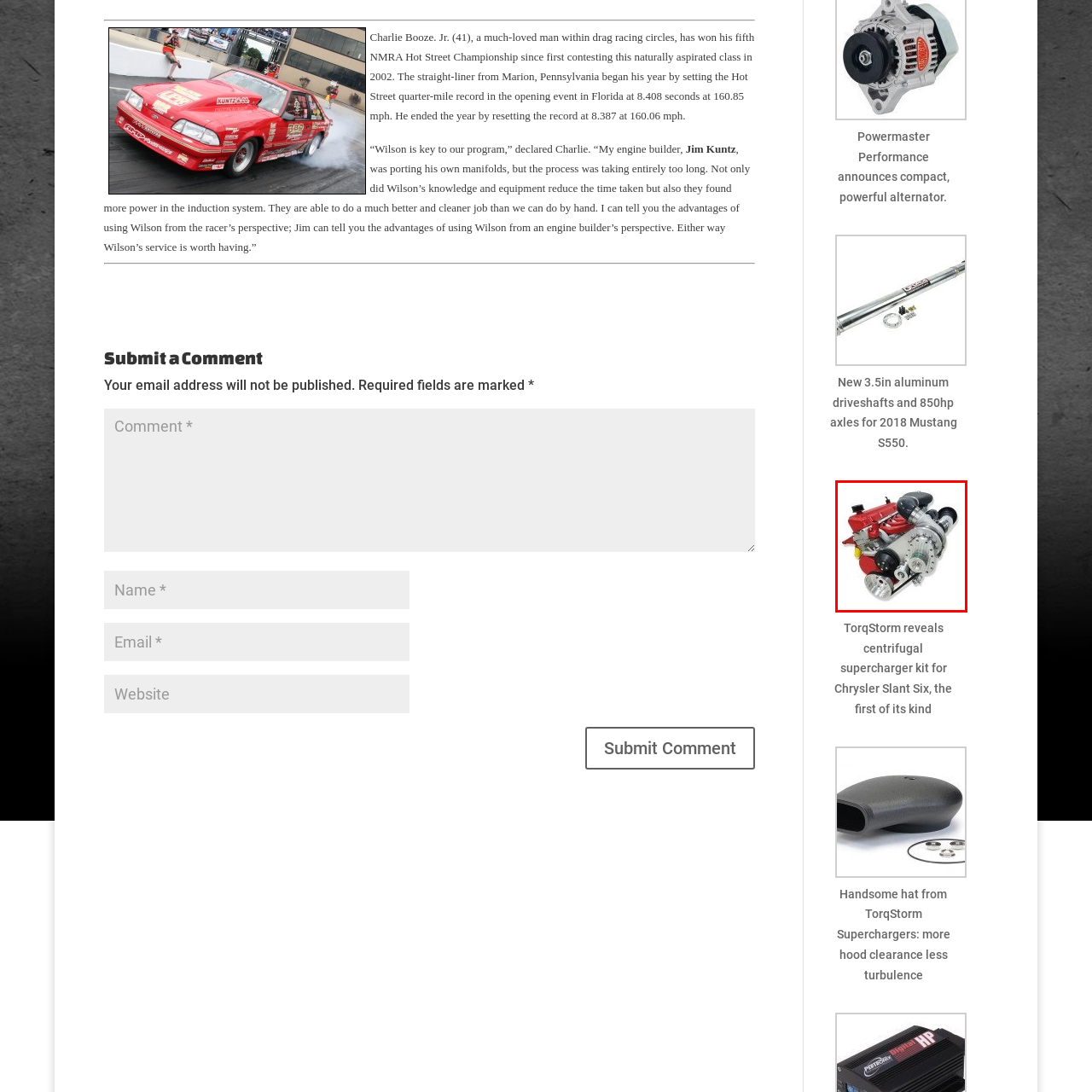What is the color of the engine block?
Focus on the red bounded area in the image and respond to the question with a concise word or phrase.

Red